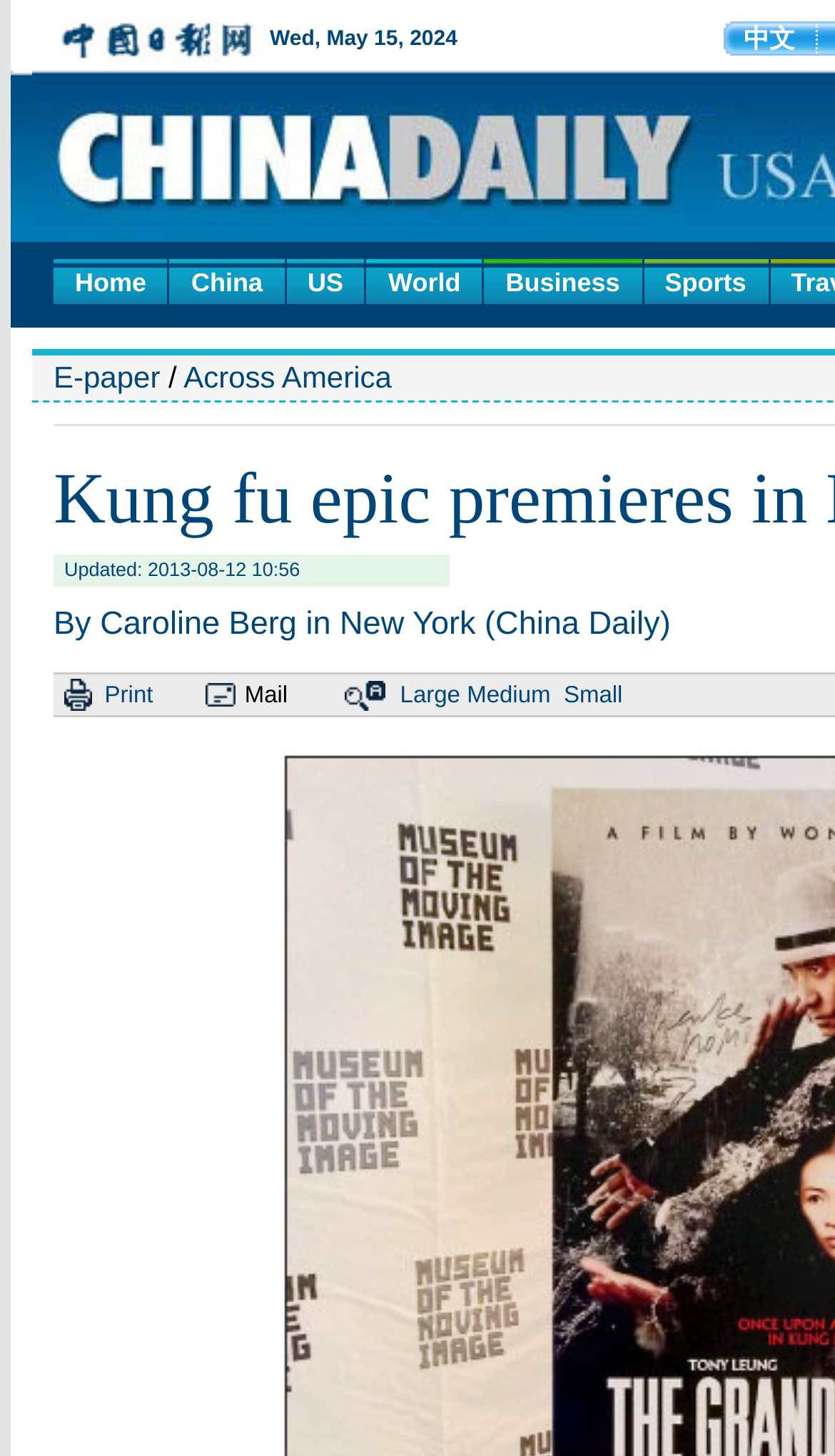Can you pinpoint the bounding box coordinates for the clickable element required for this instruction: "view e-paper"? The coordinates should be four float numbers between 0 and 1, i.e., [left, top, right, bottom].

[0.064, 0.247, 0.192, 0.271]